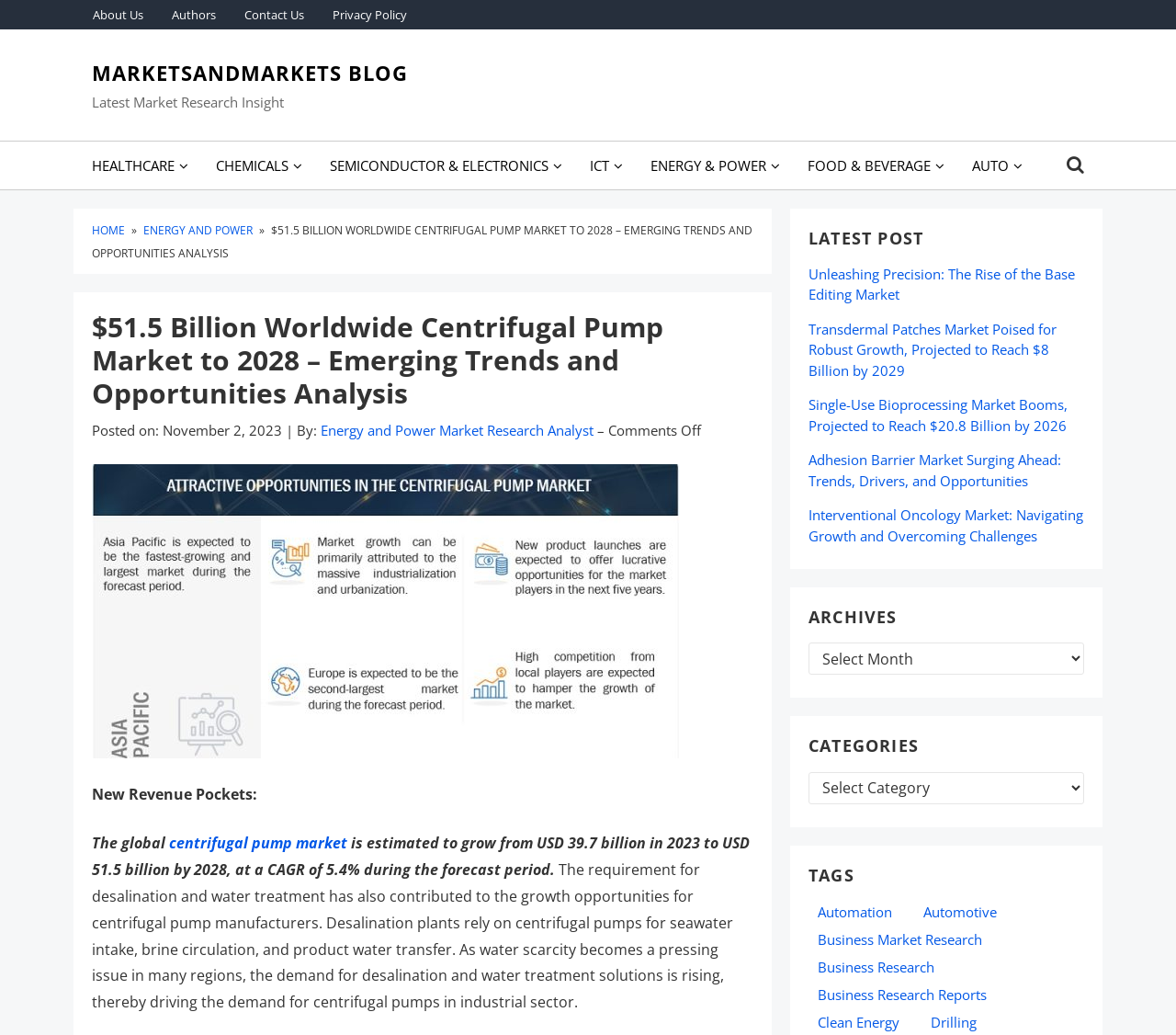Can you find the bounding box coordinates for the element to click on to achieve the instruction: "Click on the 'Agenda' link"?

None